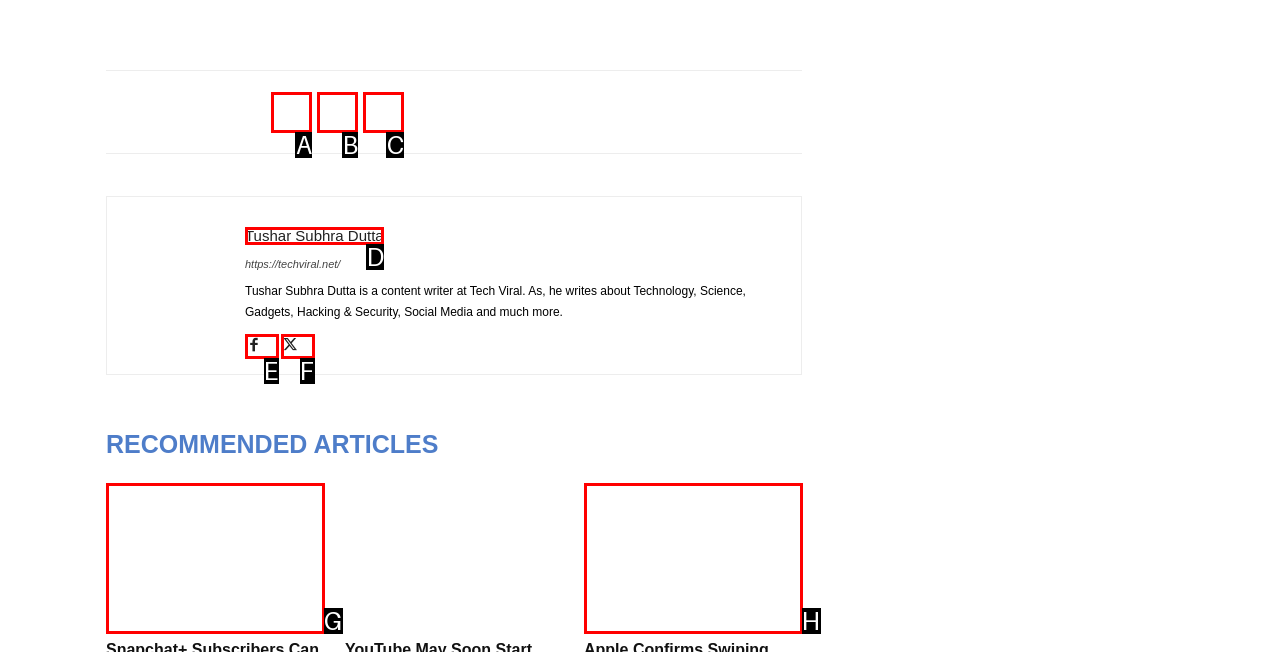Identify which HTML element matches the description: Tushar Subhra Dutta. Answer with the correct option's letter.

D